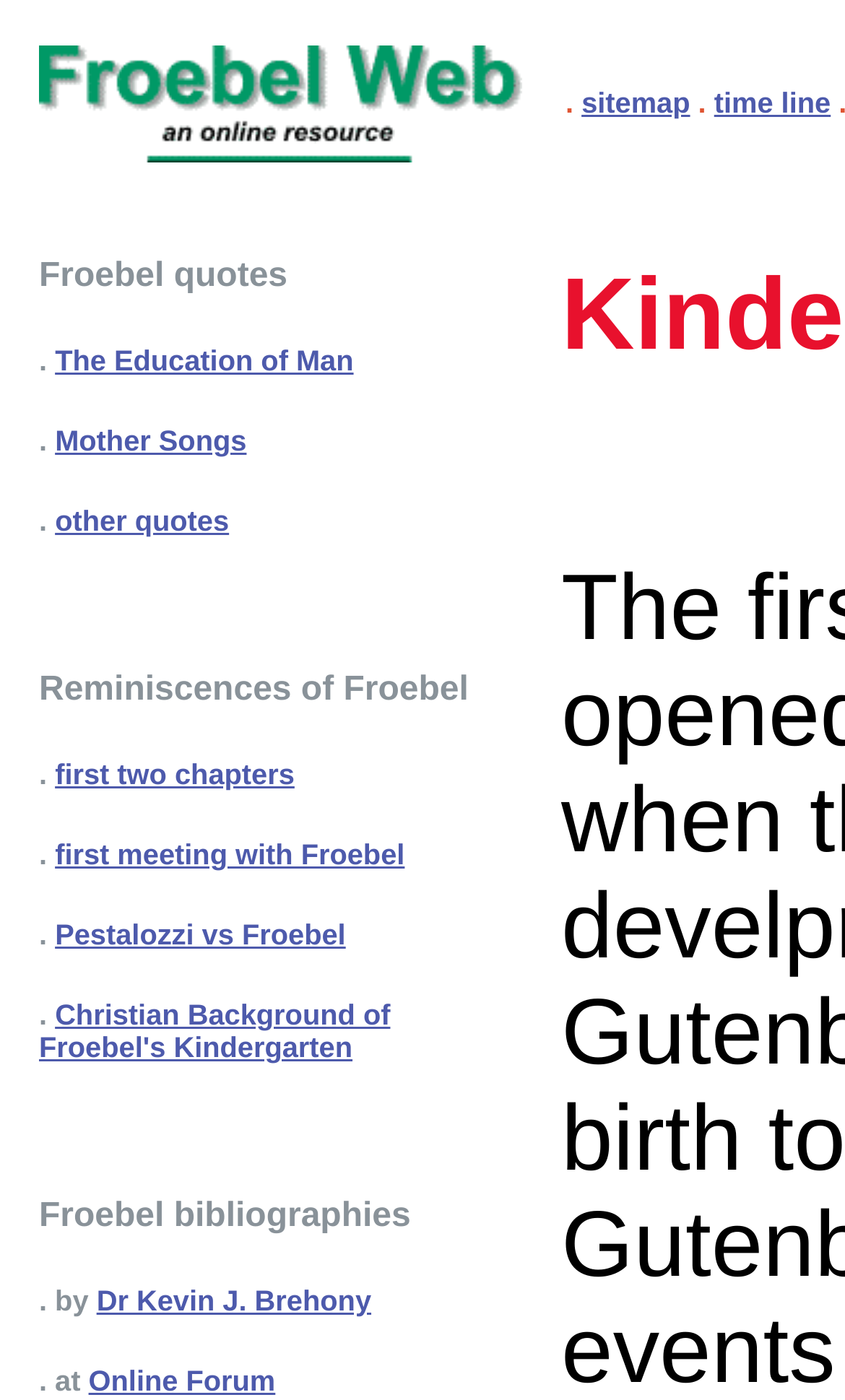Provide a thorough description of the webpage you see.

This webpage is dedicated to the pioneers of children's education, specifically focusing on Friedrich Froebel, the founder of kindergarten. At the top-left corner, there is a layout table cell containing the title "Froebel Web" with an accompanying image. Below this title, there are three links: "sitemap", "time line", and another "Froebel Web" link.

The main content of the webpage is organized into several sections, each with a heading and corresponding links. The first section is titled "Froebel quotes" and has three subsections: "The Education of Man", "Mother Songs", and "other quotes". Each of these subsections has a link to further information.

The next section is titled "Reminiscences of Froebel" and has four subsections: "first two chapters", "first meeting with Froebel", "Pestalozzi vs Froebel", and "Christian Background of Froebel's Kindergarten". Again, each subsection has a link to more information.

The final section is titled "Froebel bibliographies" and has two subsections: "by Dr Kevin J. Brehony" and "at Online Forum". Both of these subsections have links to additional resources.

Throughout the webpage, there are a total of 11 headings and 13 links, providing a wealth of information about Friedrich Froebel and his contributions to children's education.